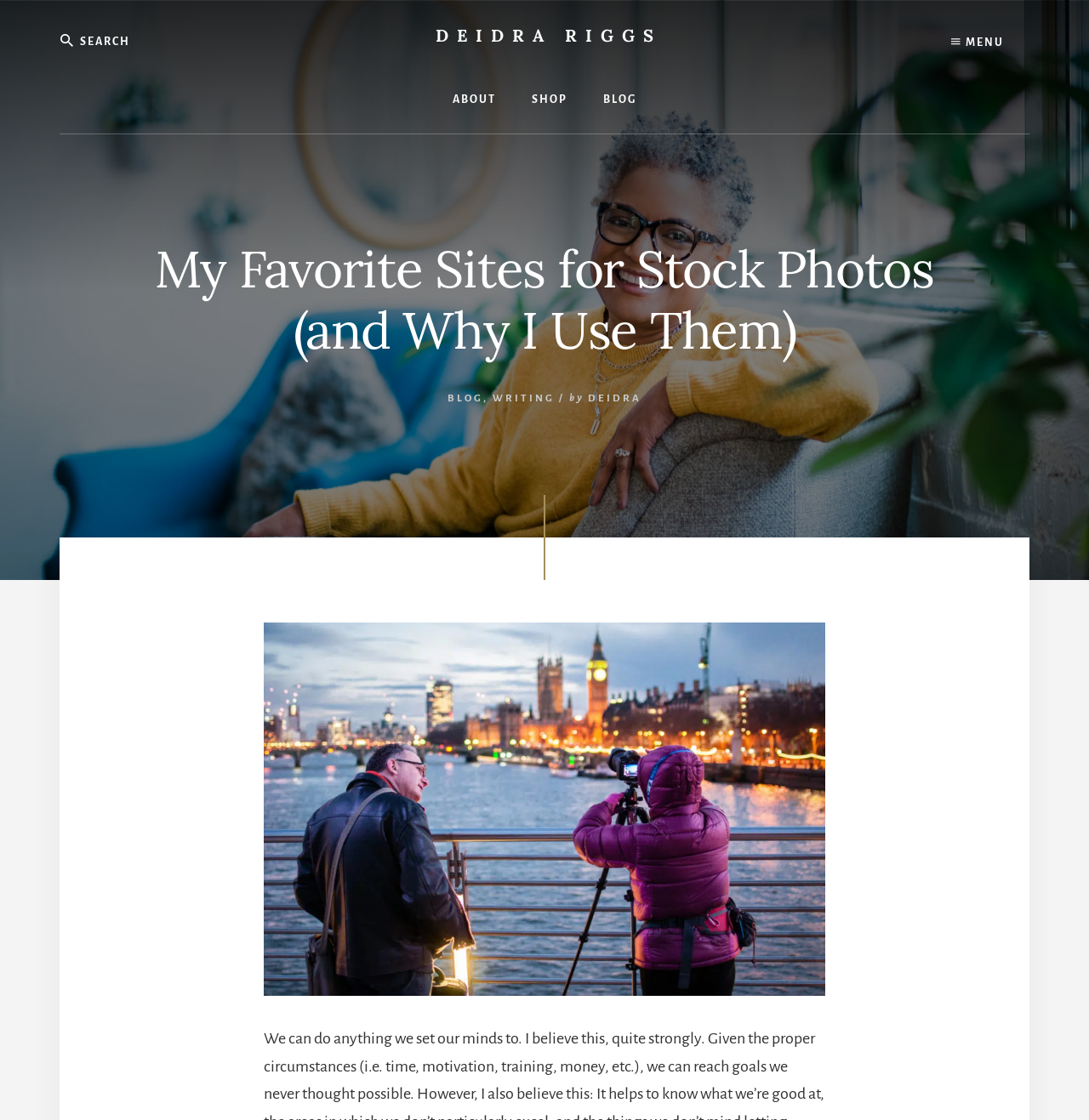Identify the bounding box coordinates for the element you need to click to achieve the following task: "Go to the blog page". The coordinates must be four float values ranging from 0 to 1, formatted as [left, top, right, bottom].

[0.538, 0.059, 0.6, 0.119]